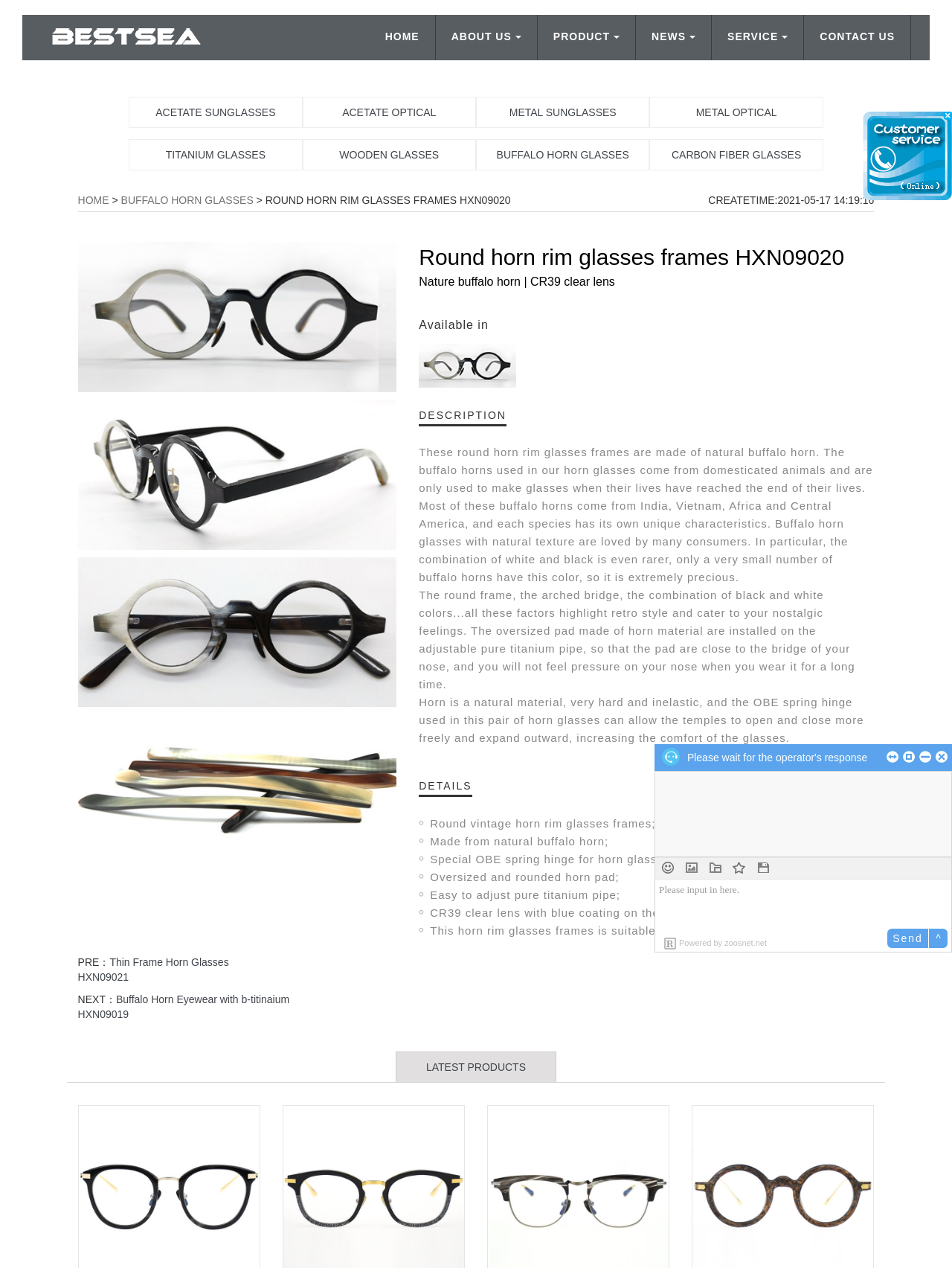Please determine the bounding box coordinates of the clickable area required to carry out the following instruction: "Click the Thin Frame Horn Glasses HXN09021 link". The coordinates must be four float numbers between 0 and 1, represented as [left, top, right, bottom].

[0.082, 0.754, 0.24, 0.775]